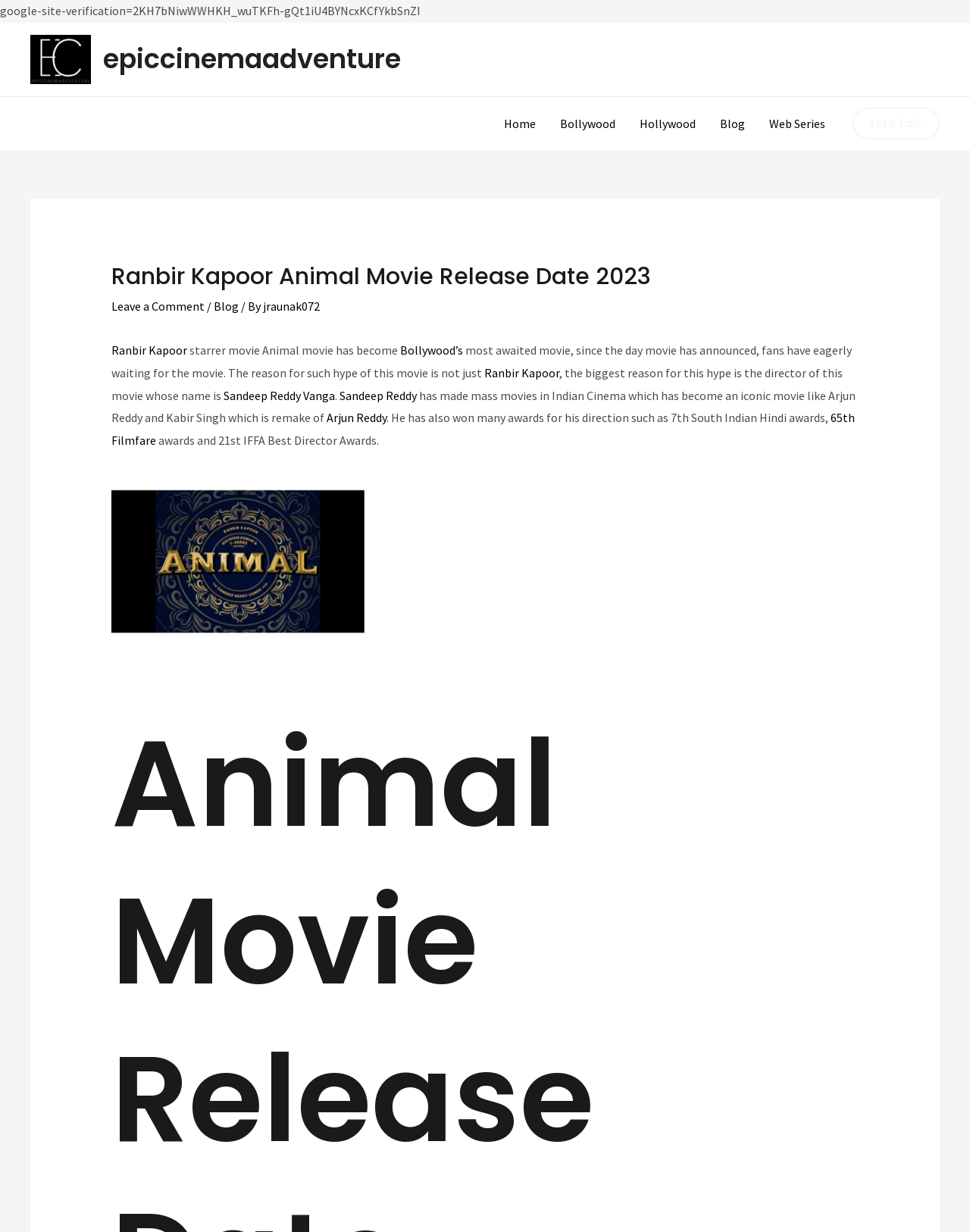Based on the element description: "Privacy Policy", identify the UI element and provide its bounding box coordinates. Use four float numbers between 0 and 1, [left, top, right, bottom].

None